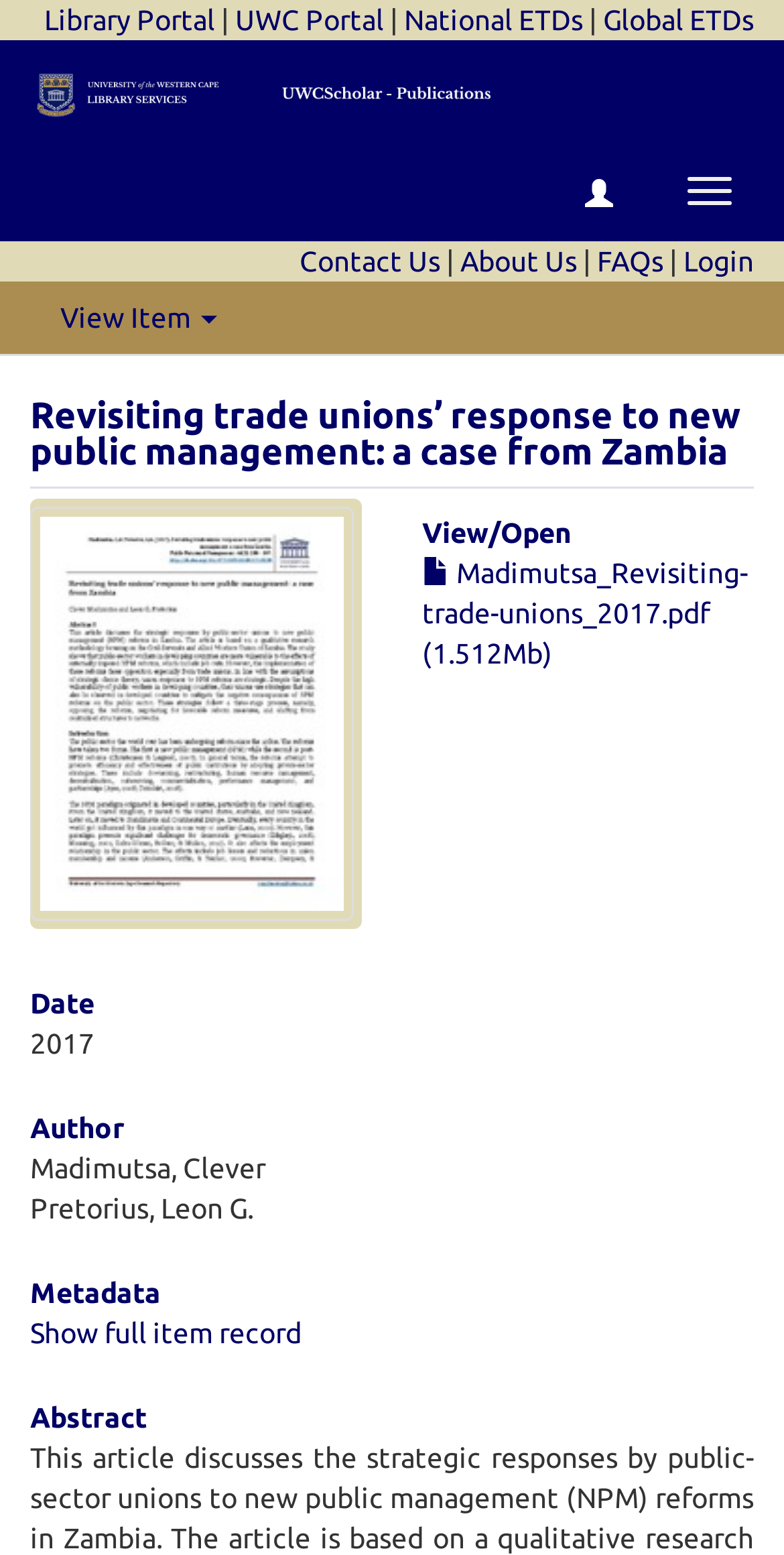Determine the bounding box for the UI element that matches this description: "About Us".

[0.587, 0.158, 0.736, 0.178]